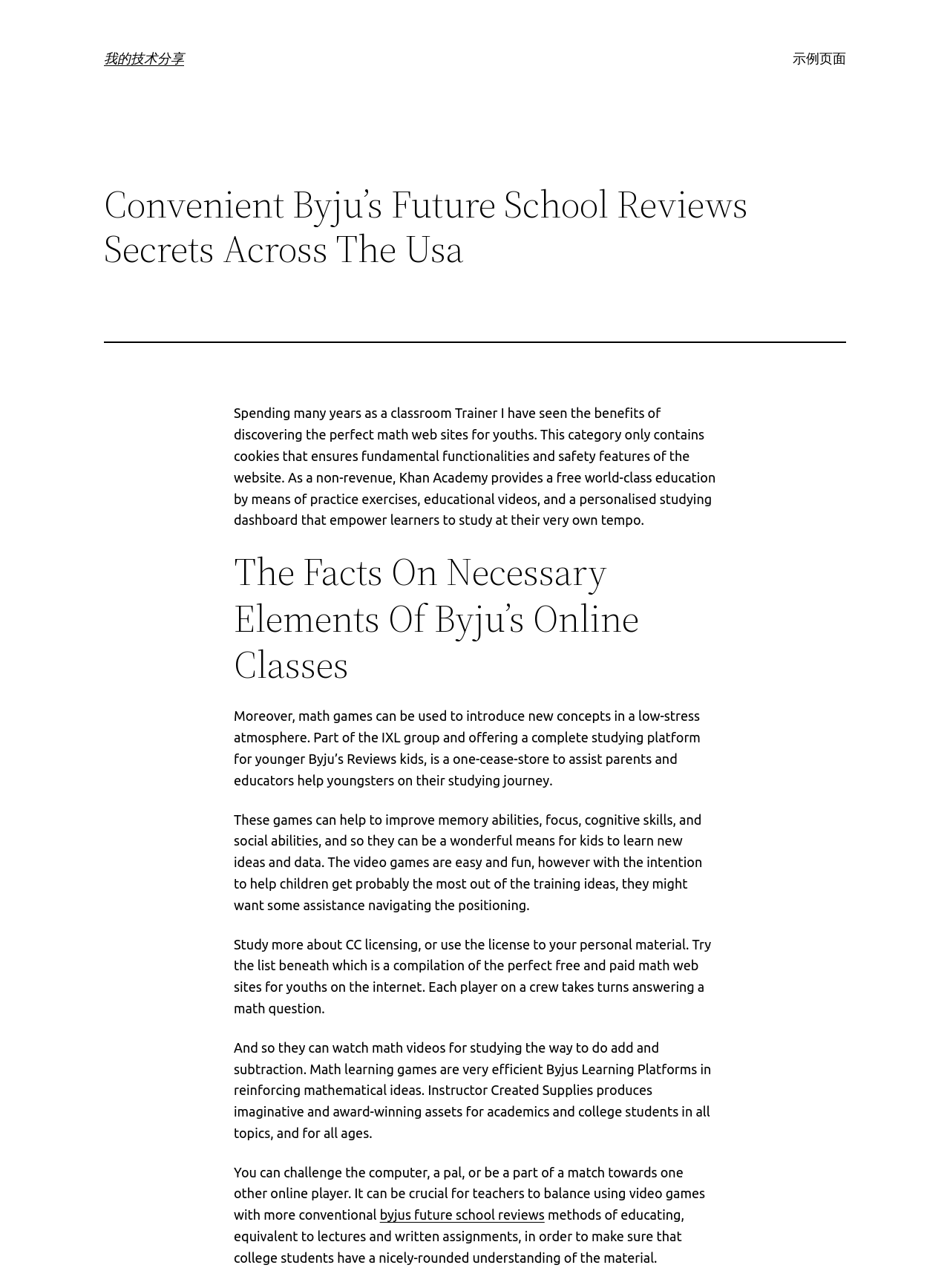Determine the bounding box for the UI element as described: "byjus future school reviews". The coordinates should be represented as four float numbers between 0 and 1, formatted as [left, top, right, bottom].

[0.4, 0.937, 0.573, 0.949]